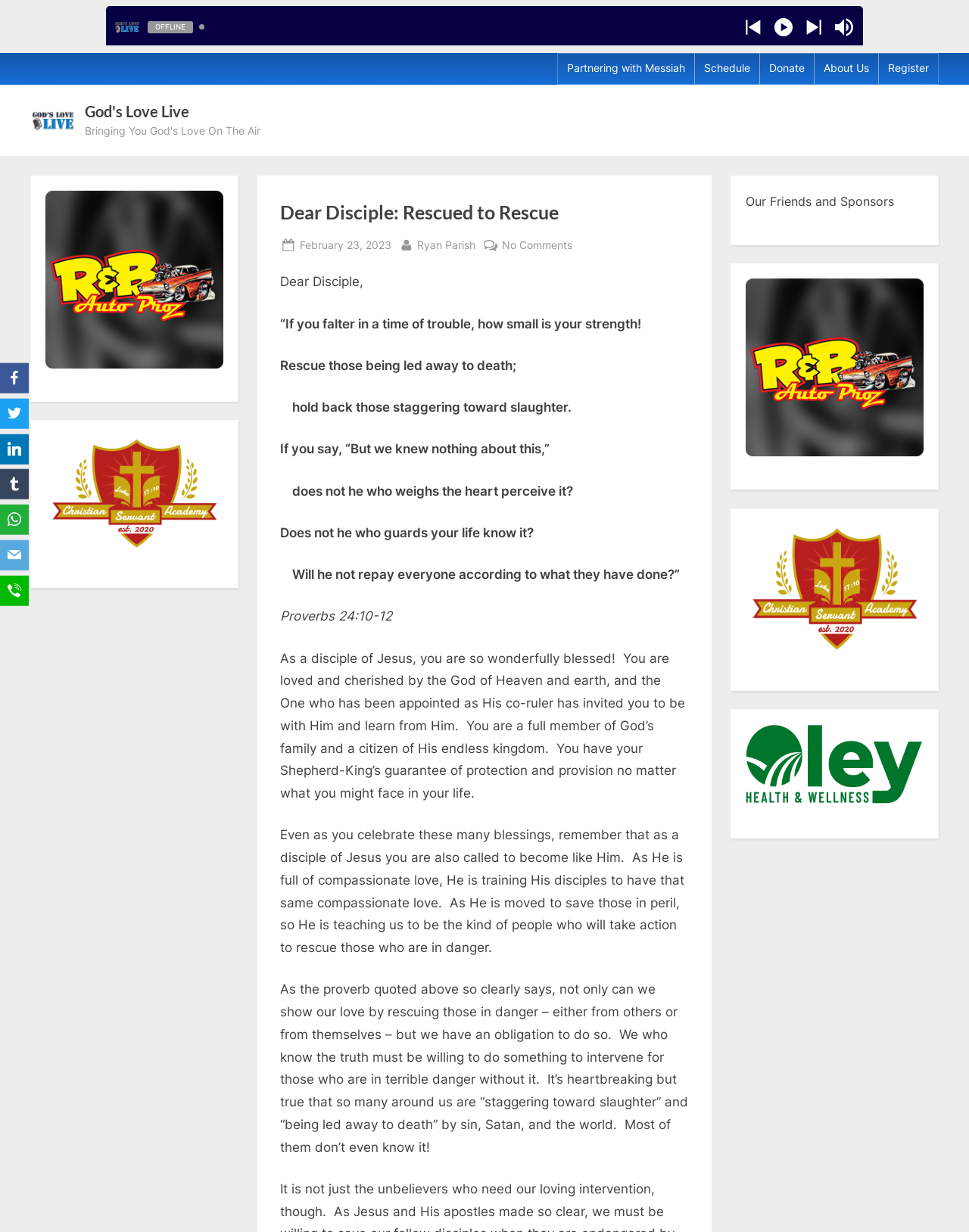Respond with a single word or short phrase to the following question: 
What is the date of the article 'Dear Disciple: Rescued to Rescue'?

February 23, 2023